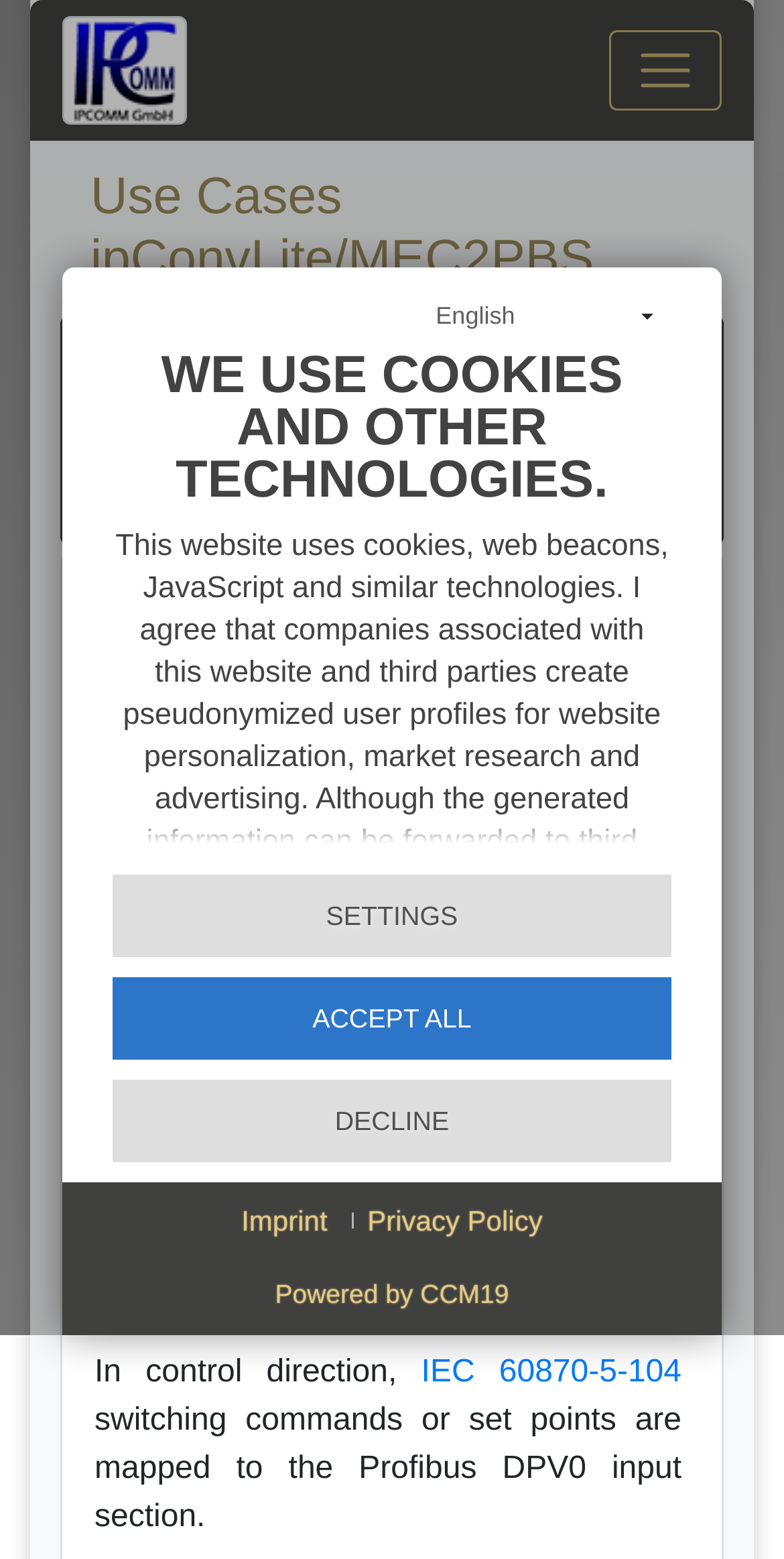How many links are there in the webpage? Using the information from the screenshot, answer with a single word or phrase.

6